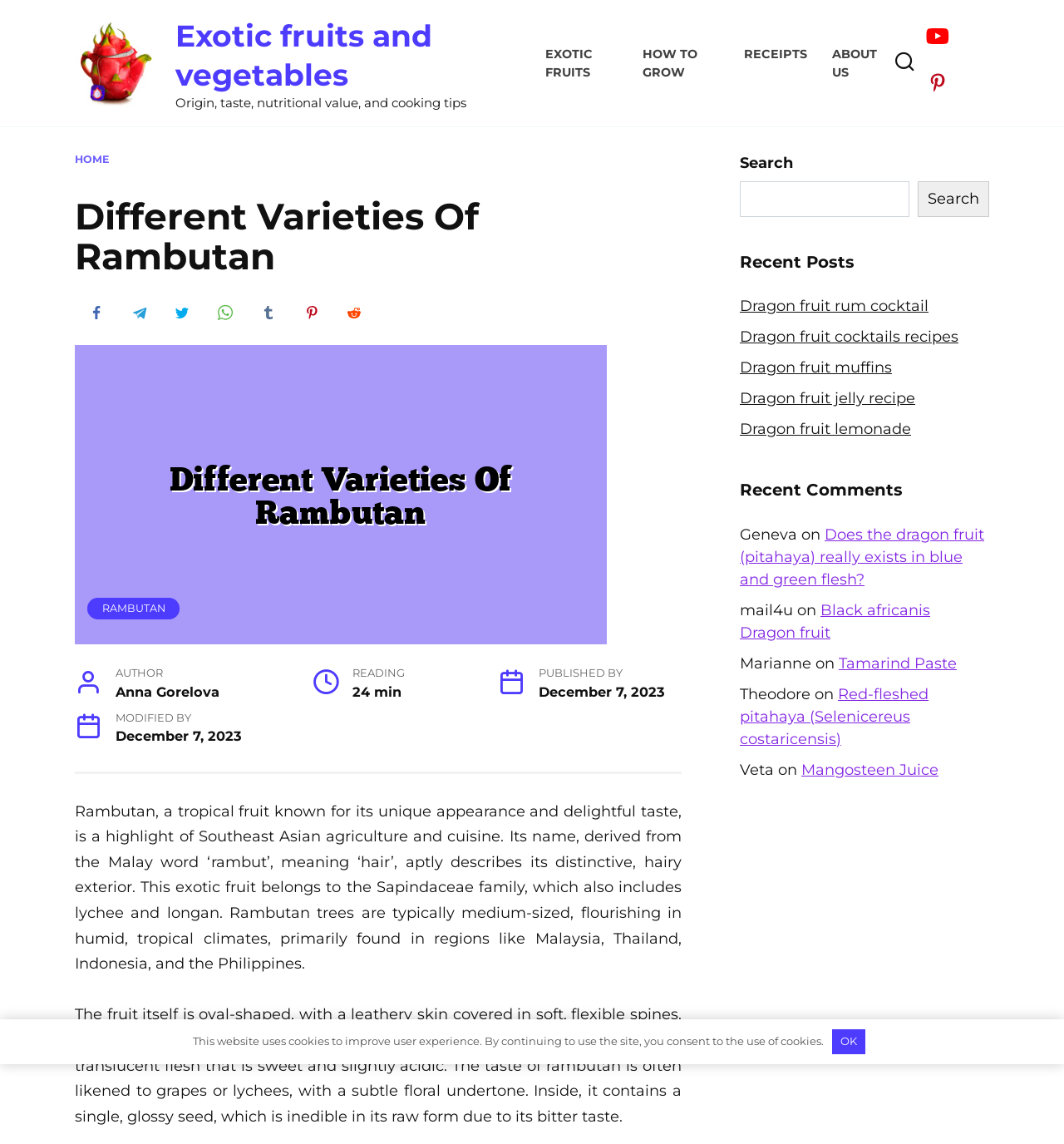Create an elaborate caption for the webpage.

This webpage is a comprehensive guide to Rambutan, a tropical fruit native to Southeast Asia. At the top of the page, there is a navigation menu with links to "Exotic fruits and vegetables", "HOW TO GROW", "RECEIPTS", and "ABOUT US". Below the menu, there is a heading "Different Varieties Of Rambutan" accompanied by an image of the fruit.

The main content of the page is divided into two sections. The left section contains a detailed description of Rambutan, including its origin, taste, nutritional value, and cooking tips. The text is accompanied by an image of the fruit. The right section has a list of recent posts, including links to articles about dragon fruit recipes and other exotic fruits.

Below the main content, there is a search bar with a button to search the website. Further down, there is a section for recent comments, where users can see comments from other readers, including their names and the articles they commented on.

At the very bottom of the page, there is a notice about the website's use of cookies, with a button to consent to their use.